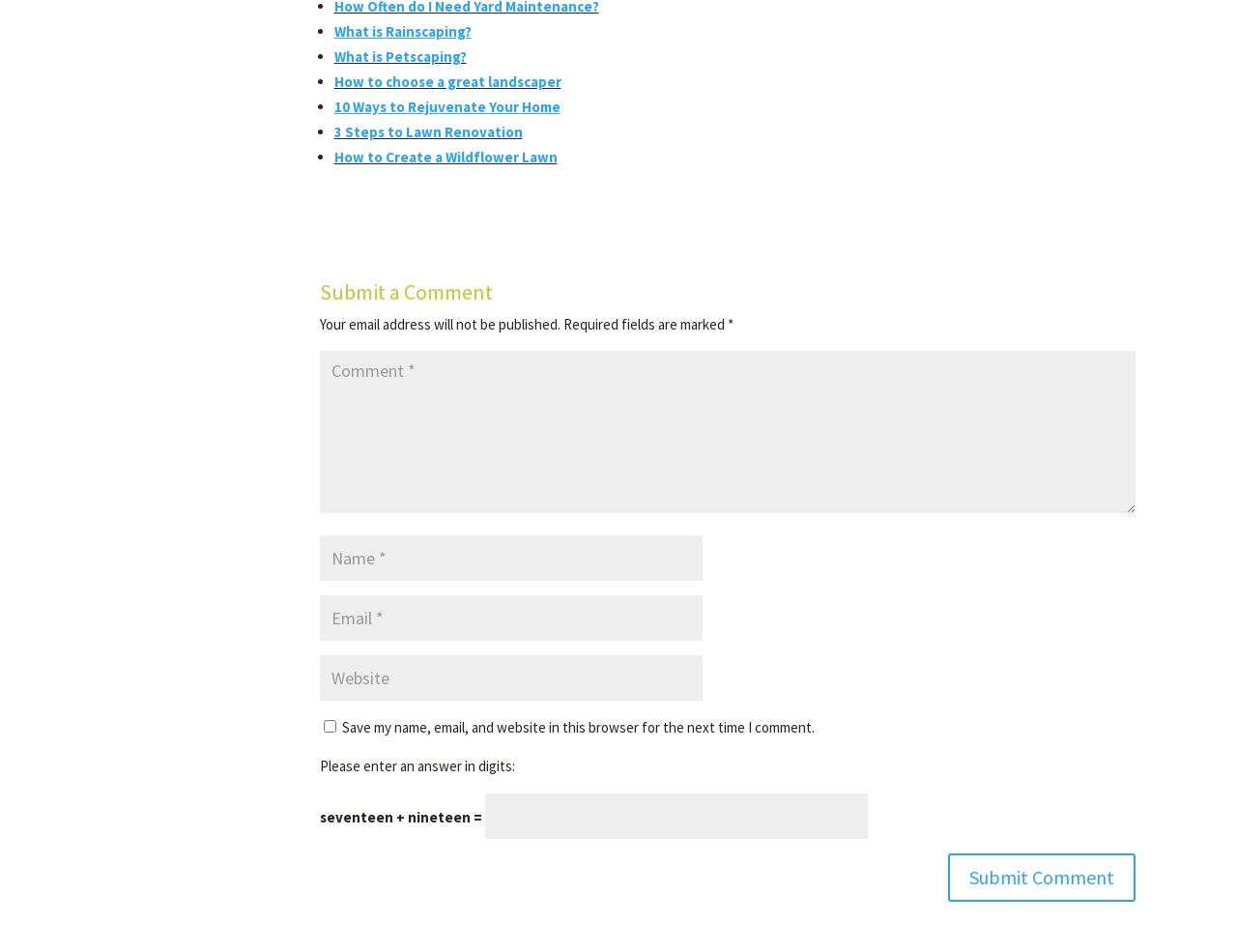Please find the bounding box coordinates of the element that you should click to achieve the following instruction: "Click on the 'HOME' link". The coordinates should be presented as four float numbers between 0 and 1: [left, top, right, bottom].

None